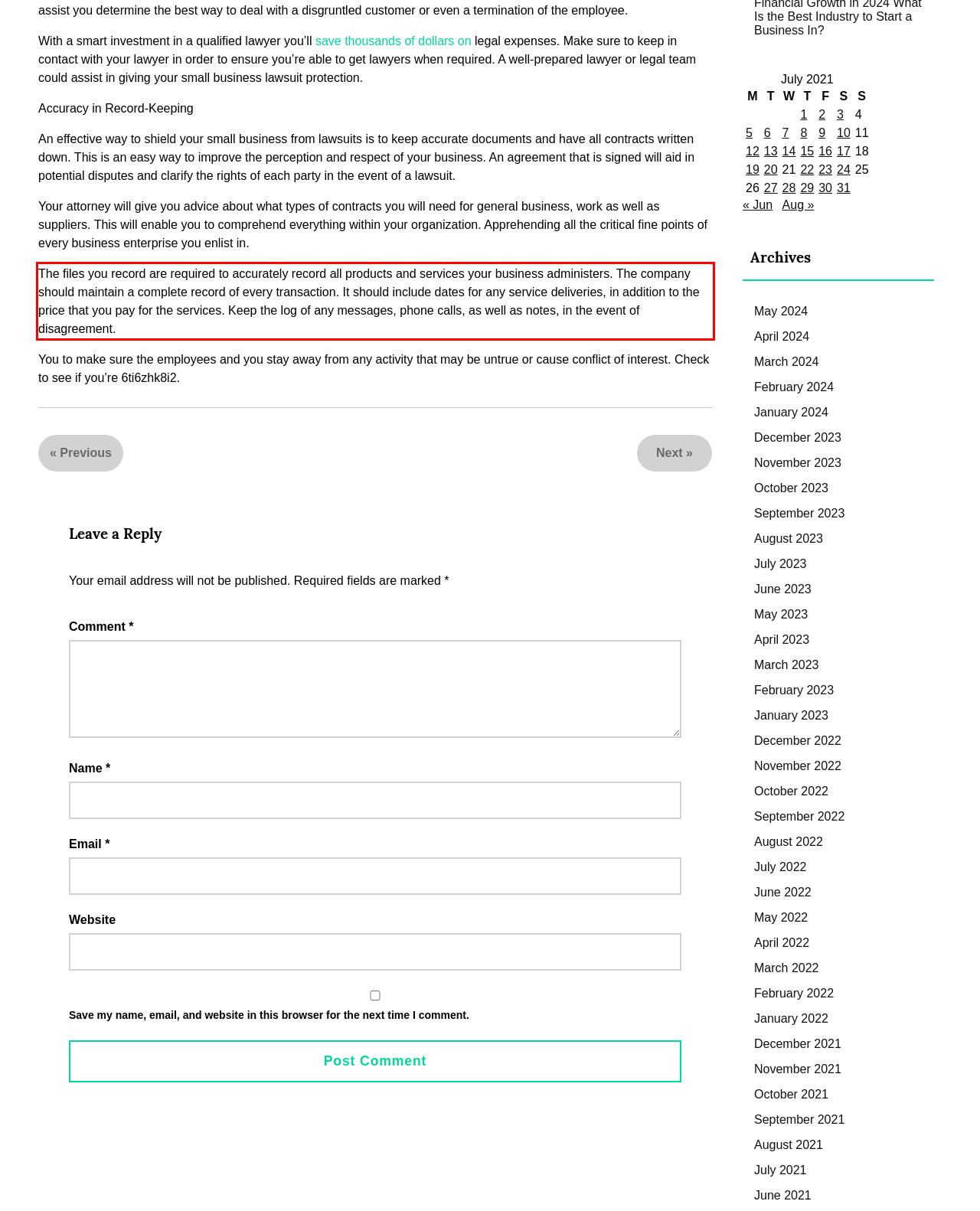There is a UI element on the webpage screenshot marked by a red bounding box. Extract and generate the text content from within this red box.

The files you record are required to accurately record all products and services your business administers. The company should maintain a complete record of every transaction. It should include dates for any service deliveries, in addition to the price that you pay for the services. Keep the log of any messages, phone calls, as well as notes, in the event of disagreement.